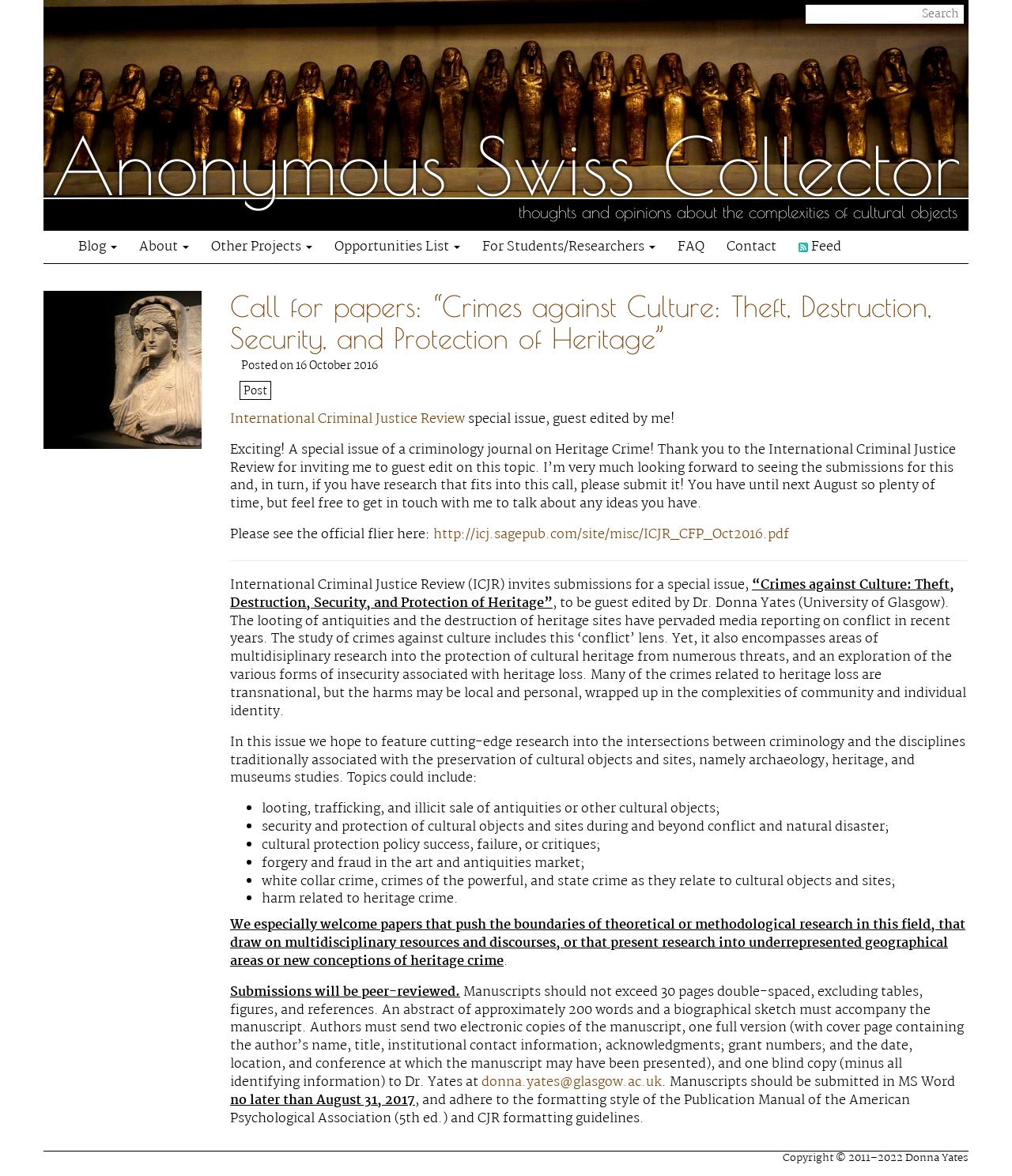What is the topic of the call for papers?
Based on the visual content, answer with a single word or a brief phrase.

Crimes against Culture